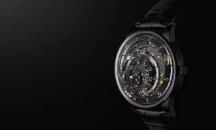By analyzing the image, answer the following question with a detailed response: What is the color of the watch case?

The caption describes the watch as having a 'sleek black case', which indicates that the color of the watch case is black.